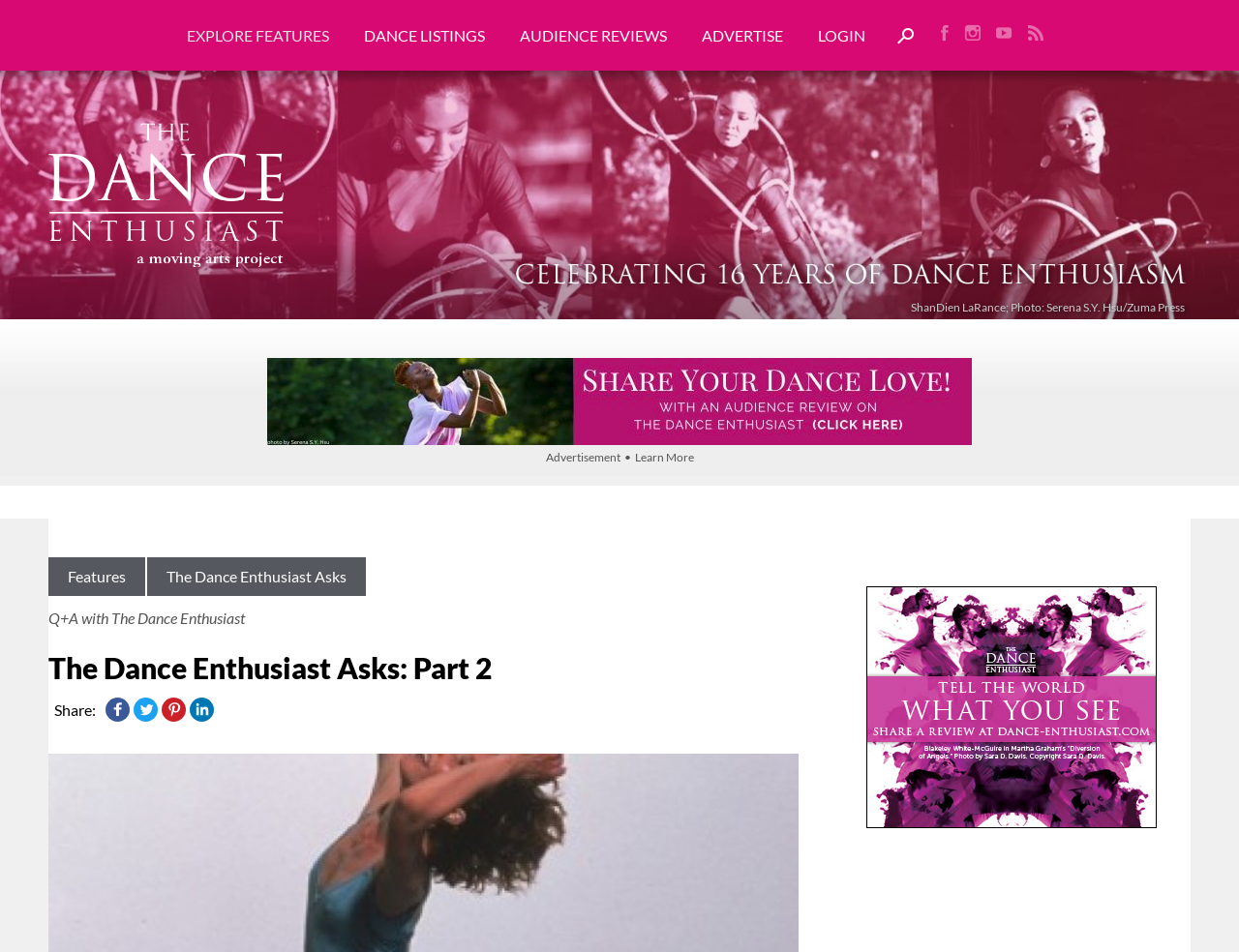Please find the bounding box coordinates of the element that must be clicked to perform the given instruction: "Follow us on Instagram". The coordinates should be four float numbers from 0 to 1, i.e., [left, top, right, bottom].

[0.772, 0.018, 0.798, 0.055]